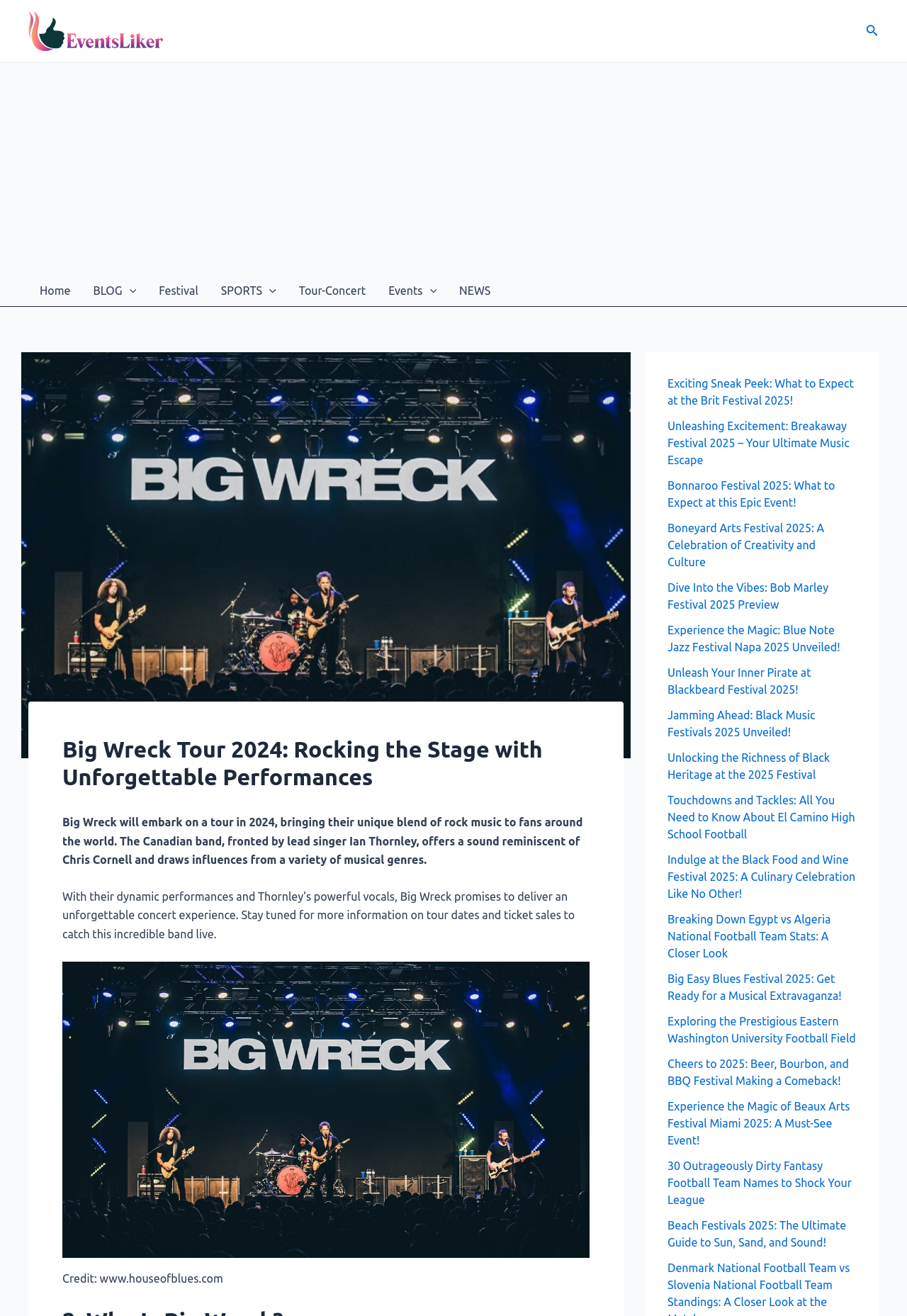Kindly determine the bounding box coordinates for the clickable area to achieve the given instruction: "Read more about the Big Wreck Tour 2024".

[0.069, 0.559, 0.65, 0.6]